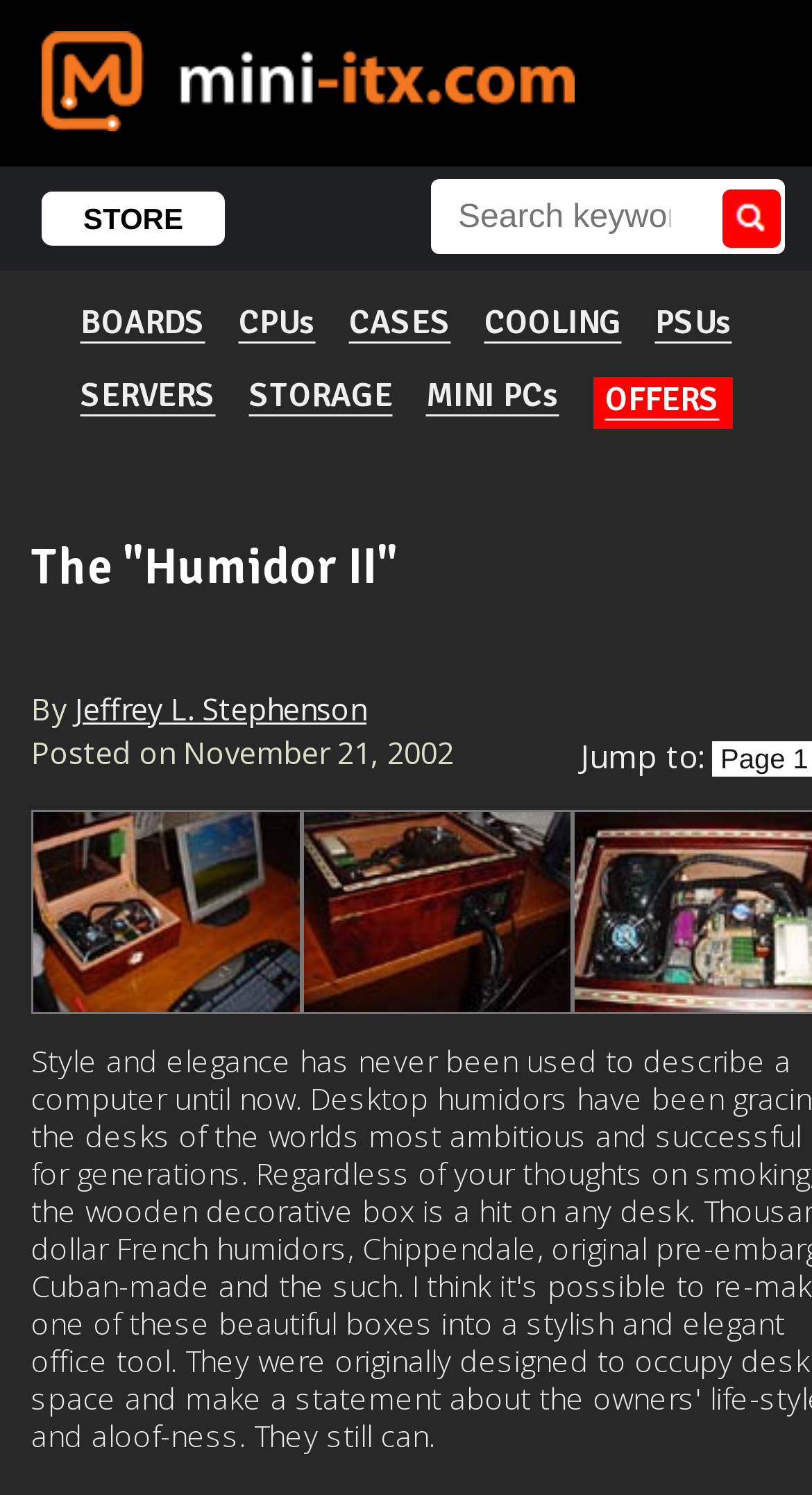How many main categories are available?
From the image, respond using a single word or phrase.

8